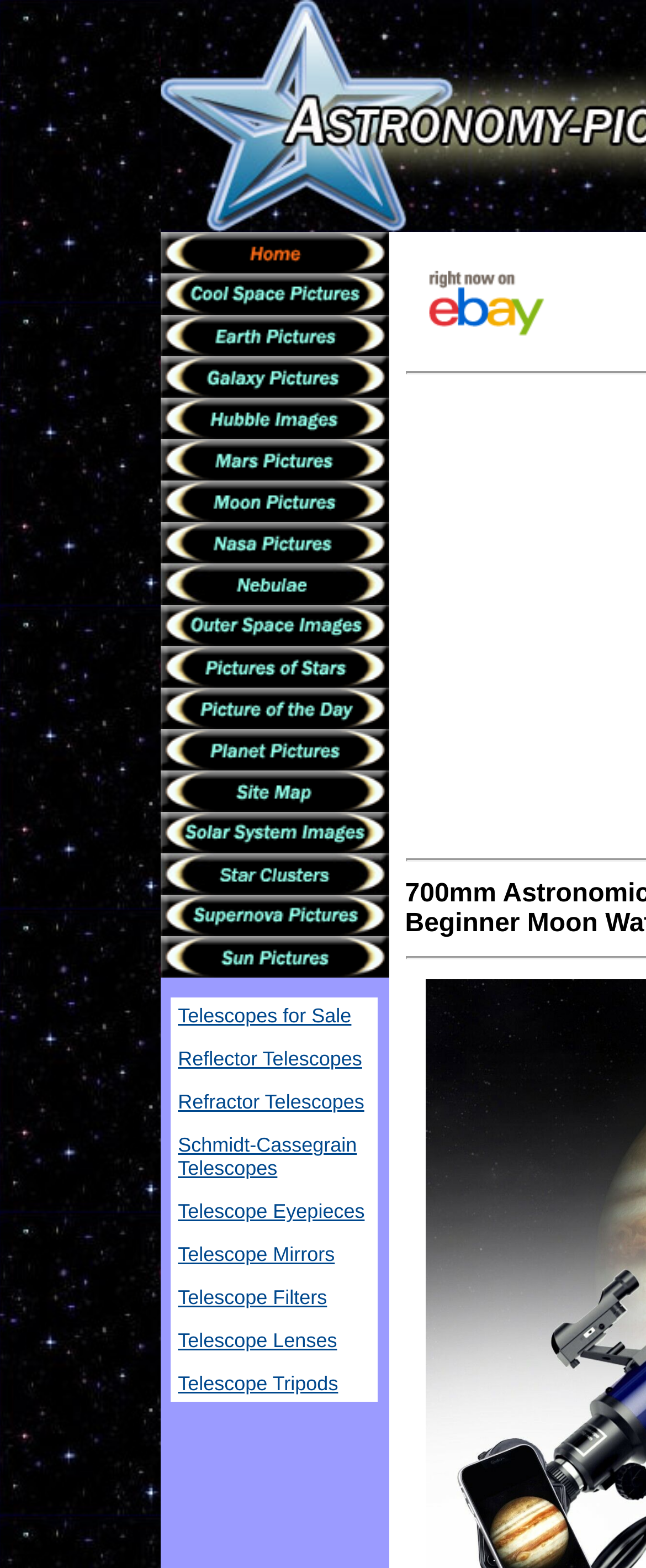Can you specify the bounding box coordinates for the region that should be clicked to fulfill this instruction: "check astronomy picture of the day".

[0.247, 0.453, 0.601, 0.468]